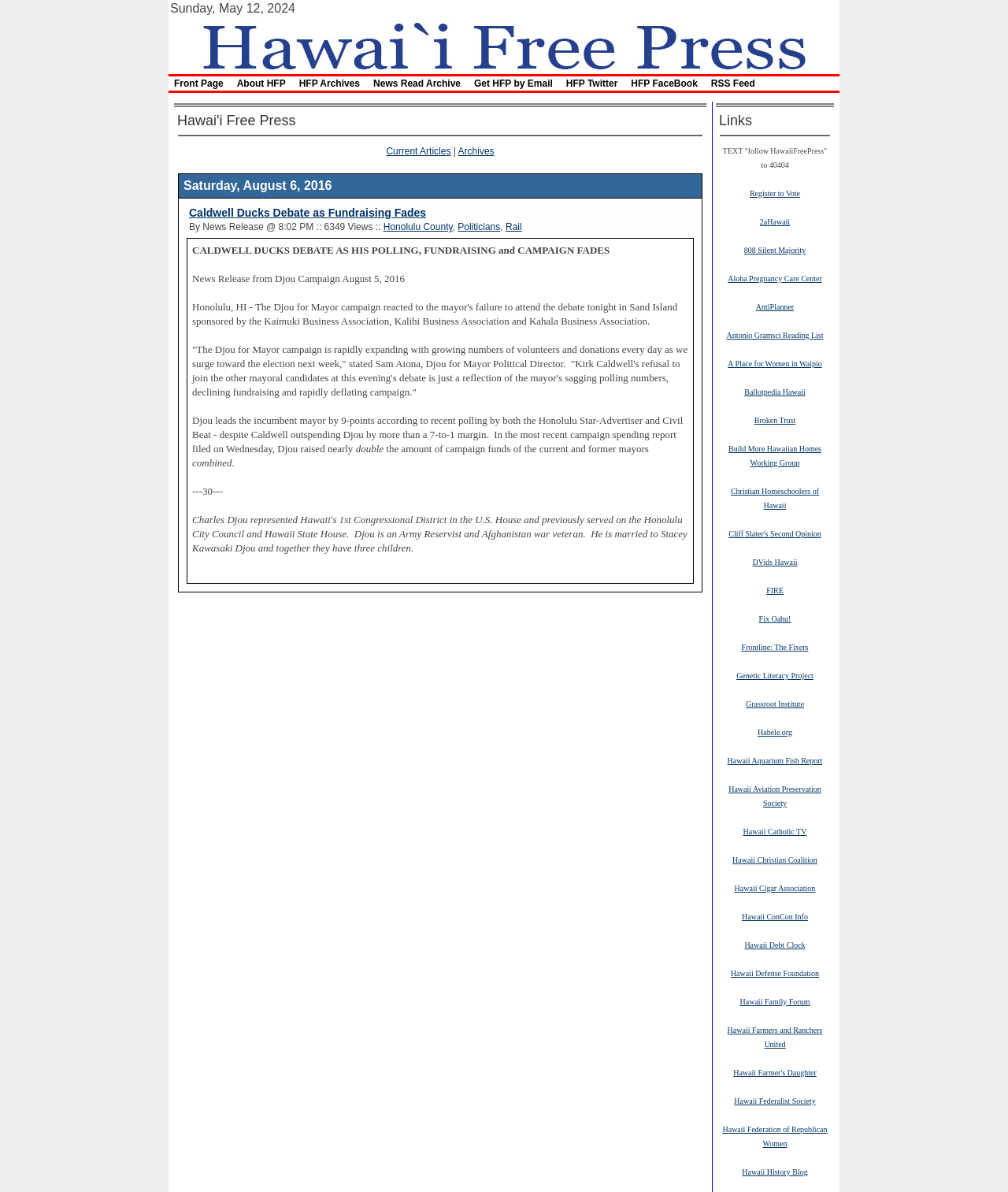Please locate the clickable area by providing the bounding box coordinates to follow this instruction: "Search".

None